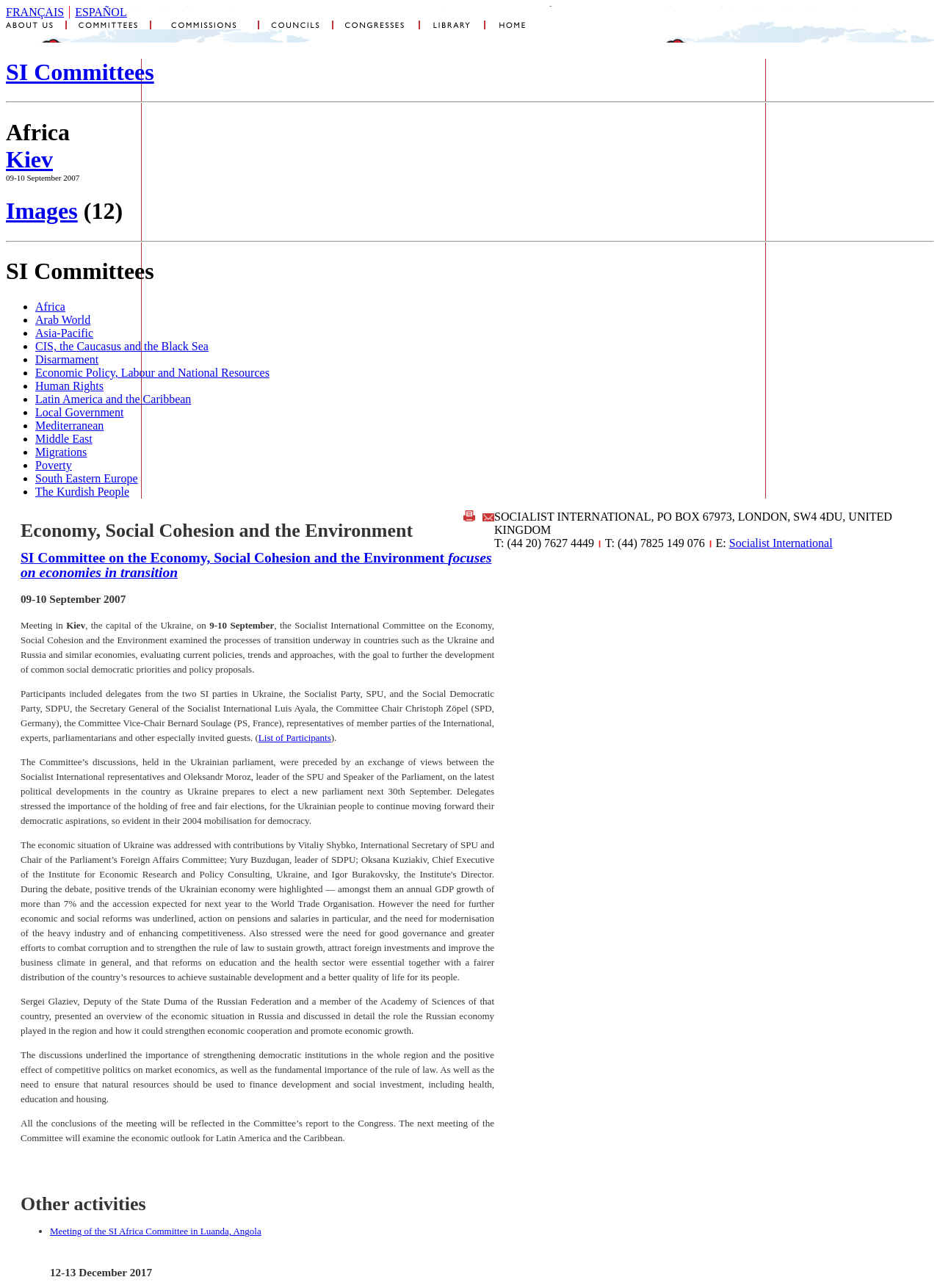Please identify the coordinates of the bounding box for the clickable region that will accomplish this instruction: "View the List of Participants".

[0.275, 0.568, 0.352, 0.577]